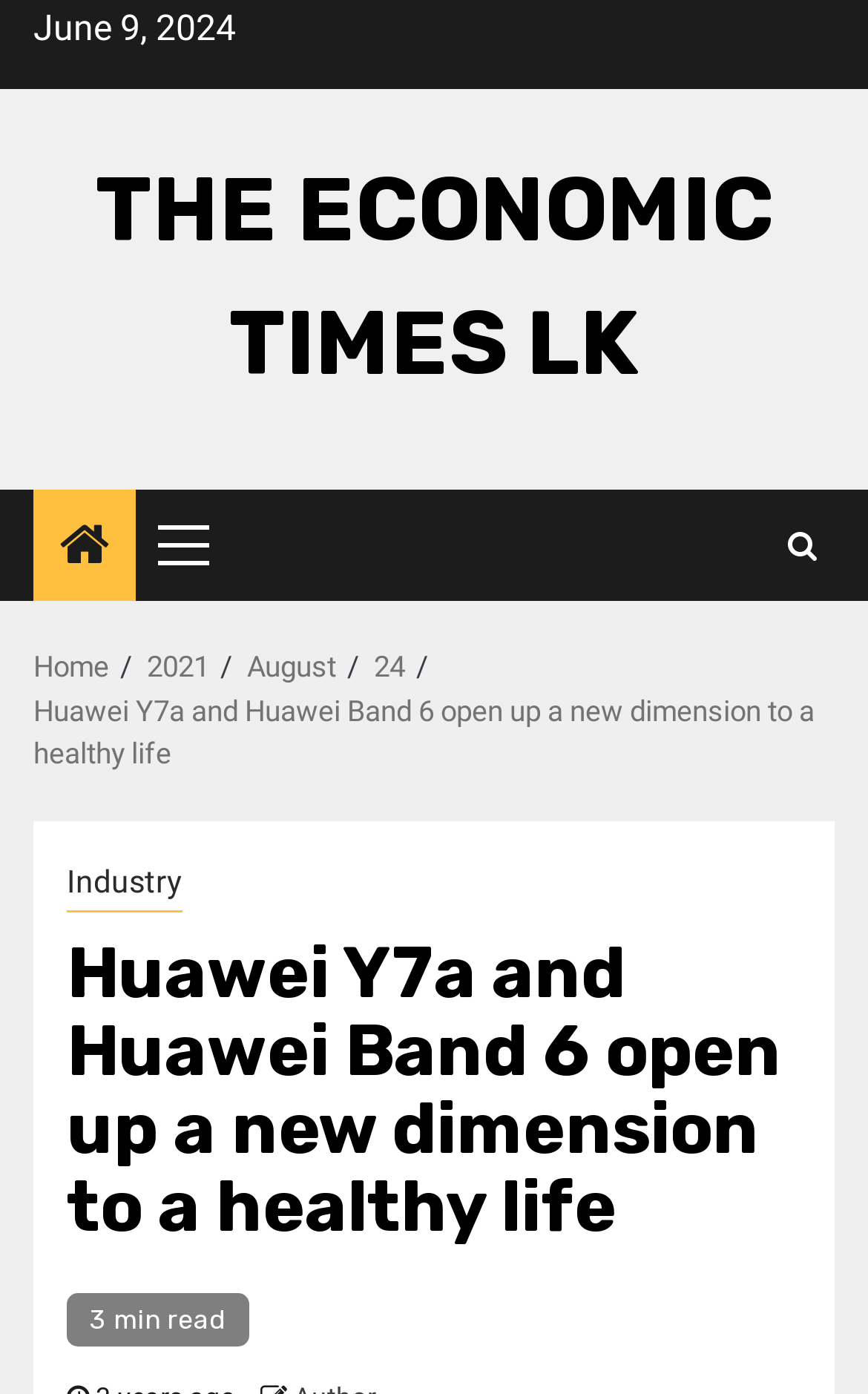Convey a detailed summary of the webpage, mentioning all key elements.

The webpage appears to be a news article from THE ECONOMIC TIMES LK, published on June 9, 2024. At the top-left corner, there is a date stamp "June 9, 2024". Next to it, there is a link to THE ECONOMIC TIMES LK, which spans almost the entire width of the page. Below these elements, there is a primary menu button on the left, accompanied by a search icon on the right.

Below the primary menu button, there is a navigation section labeled "Breadcrumbs", which contains a series of links, including "Home", "2021", "August", "24", and the title of the article "Huawei Y7a and Huawei Band 6 open up a new dimension to a healthy life". This title is also repeated as a heading further down the page.

The main content of the article is divided into sections, with the first section having a link to the "Industry" category. The article's title is repeated as a heading, followed by a "3 min read" label, indicating the estimated time required to read the article.